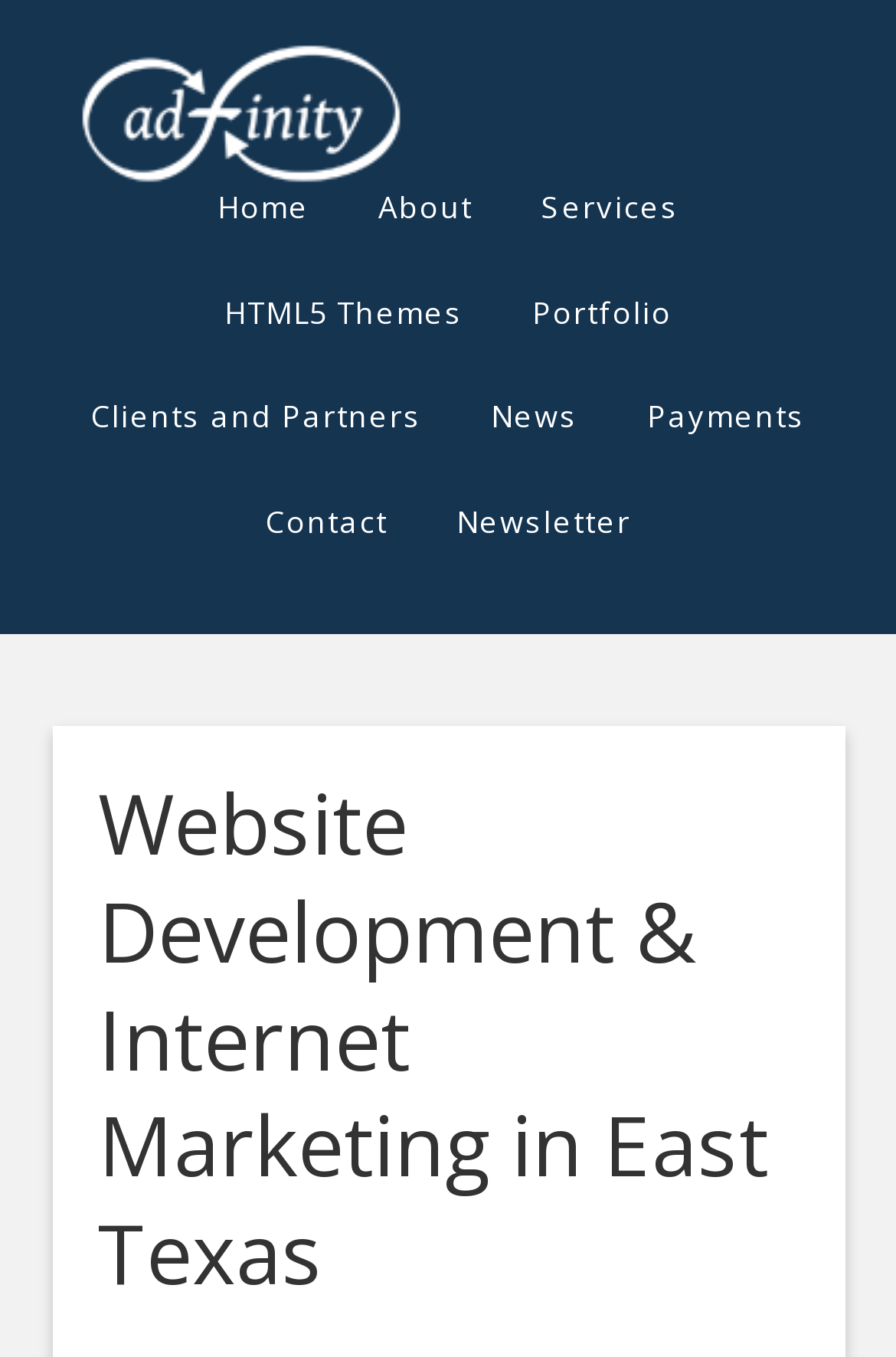Specify the bounding box coordinates for the region that must be clicked to perform the given instruction: "read news".

[0.514, 0.269, 0.678, 0.346]